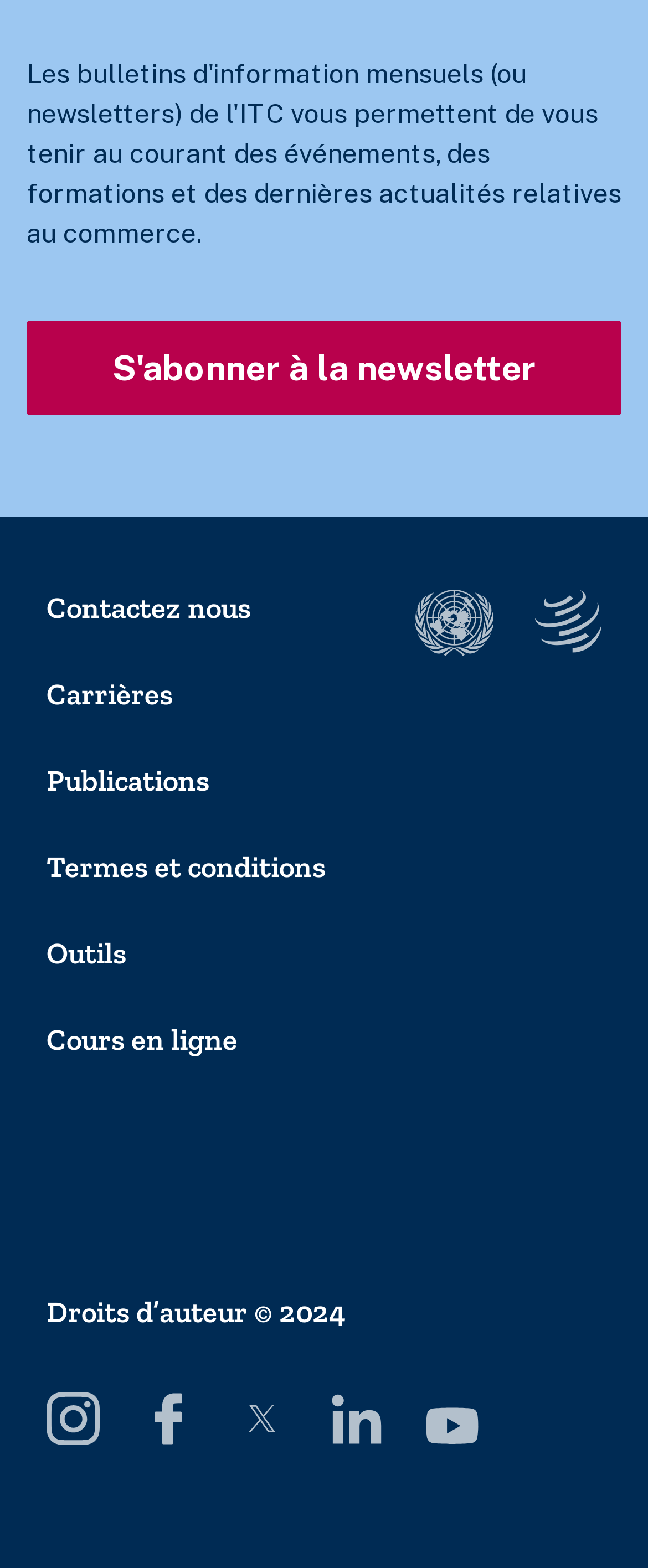What is the section below the 'Footer' heading?
Look at the image and answer with only one word or phrase.

Navigation links